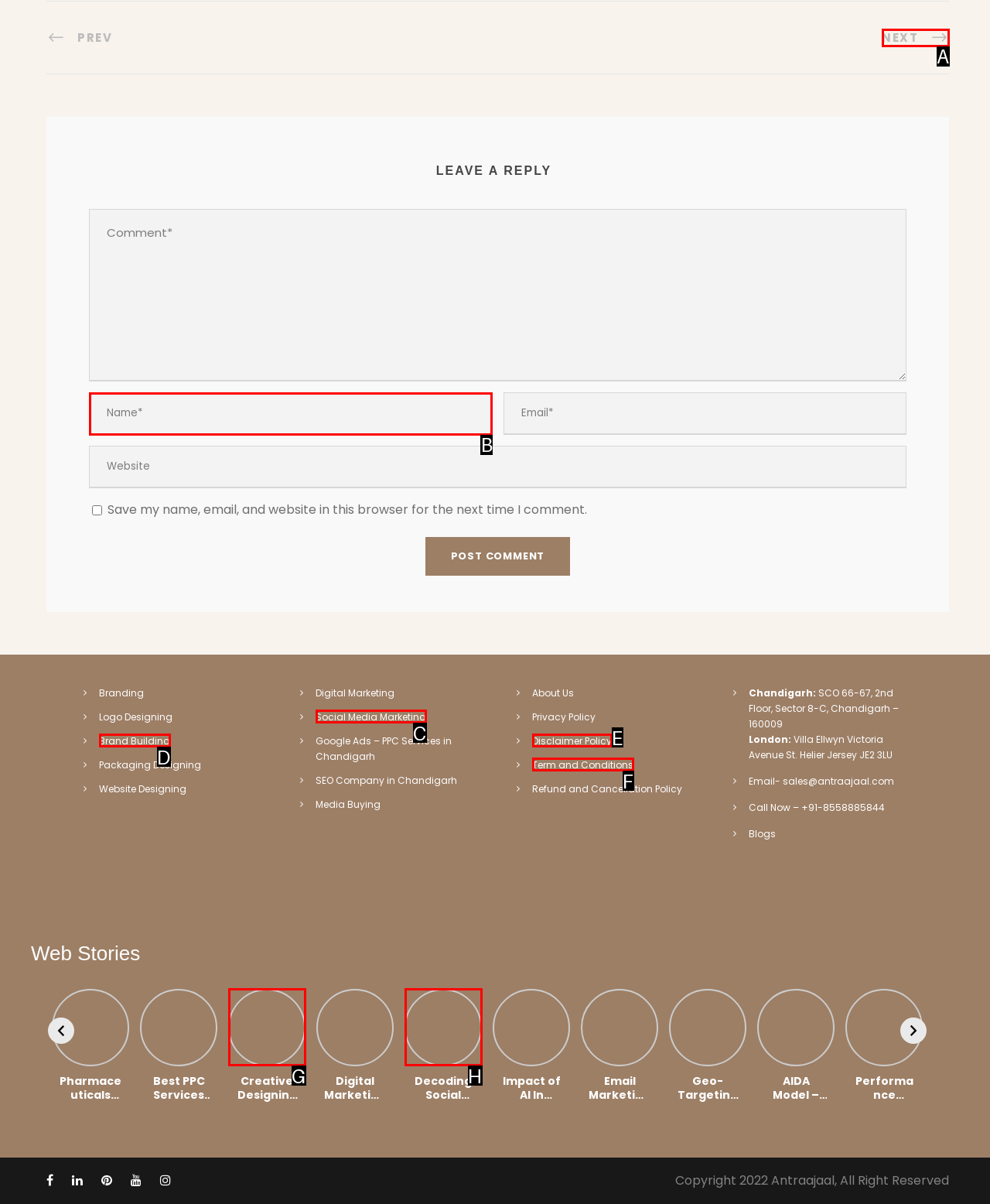Pick the option that best fits the description: parent_node: EVENTS placeholder="KEYWORD SEARCH". Reply with the letter of the matching option directly.

None